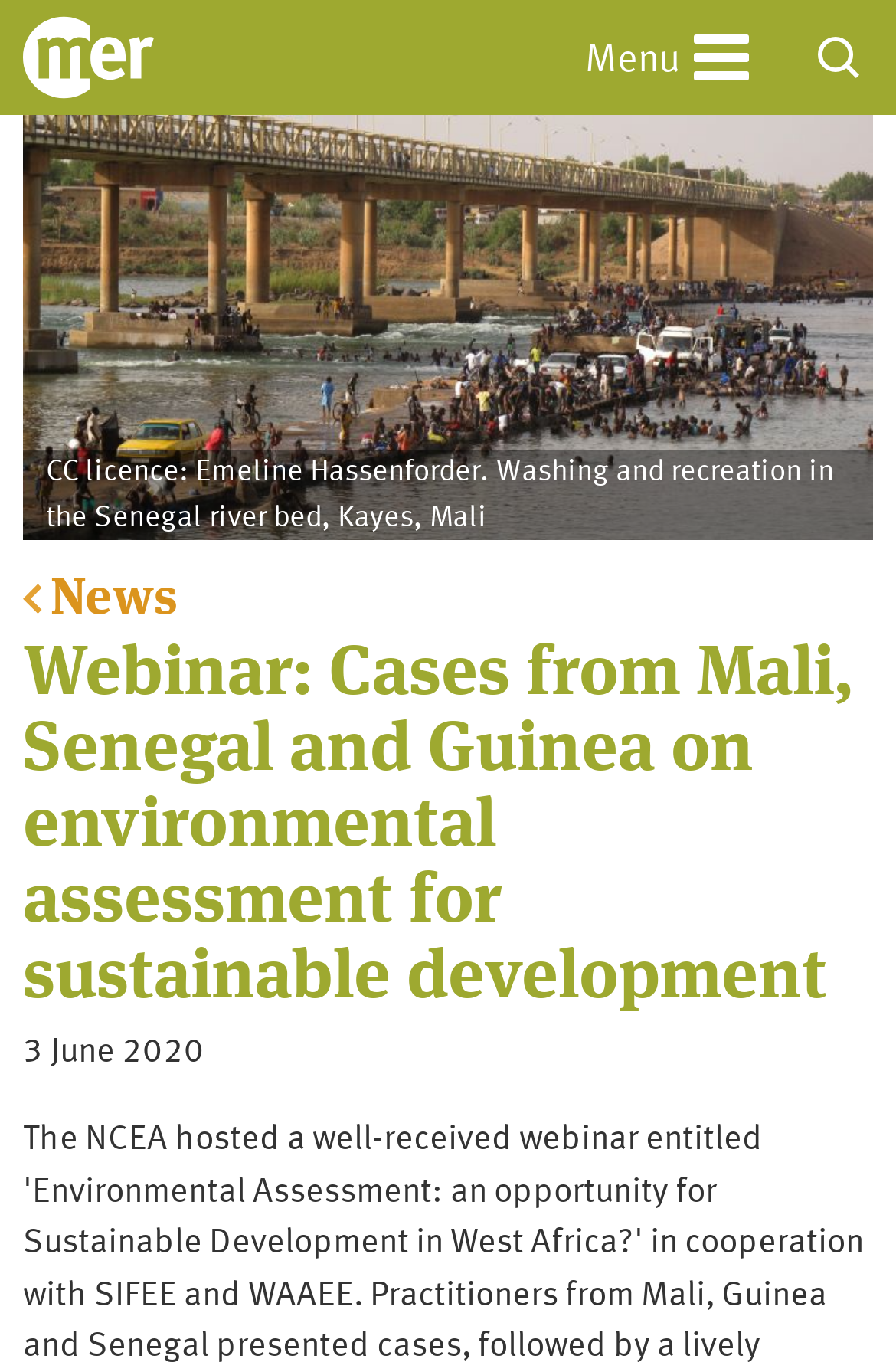Point out the bounding box coordinates of the section to click in order to follow this instruction: "Go to the home page".

[0.0, 0.101, 1.0, 0.168]